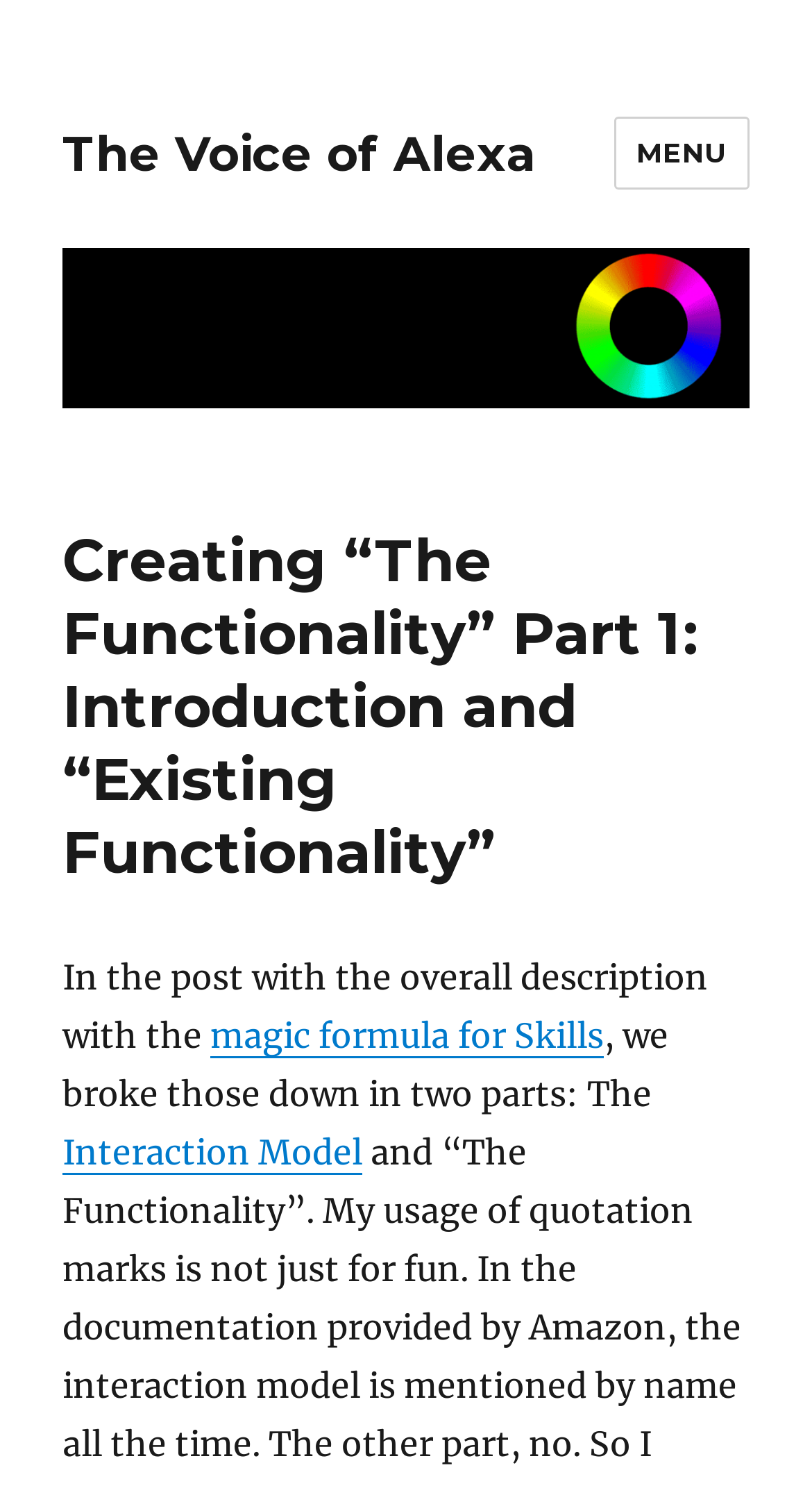Provide a short answer to the following question with just one word or phrase: What is the topic of the article?

Creating The Functionality